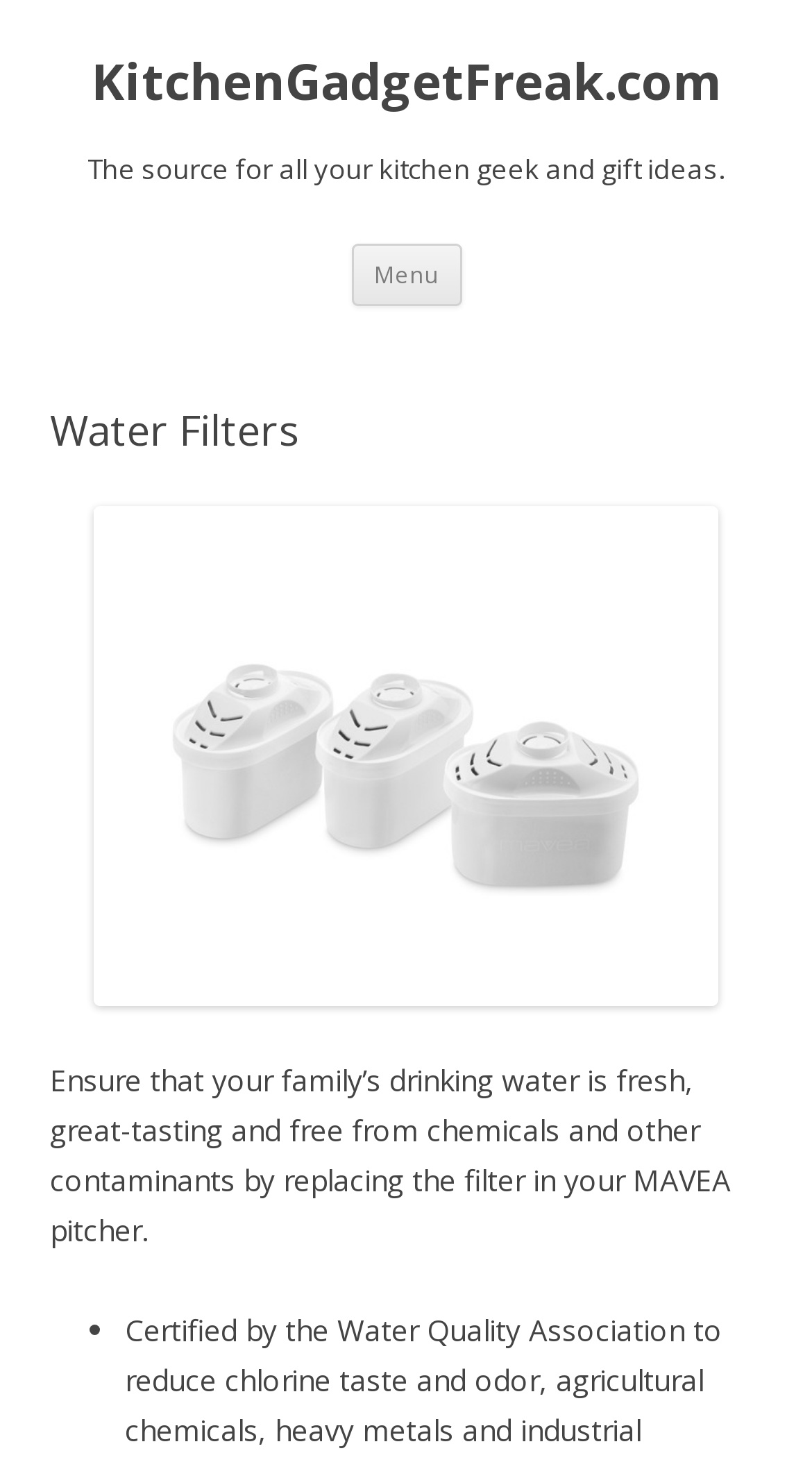Answer the following inquiry with a single word or phrase:
What is the name of the website?

KitchenGadgetFreak.com